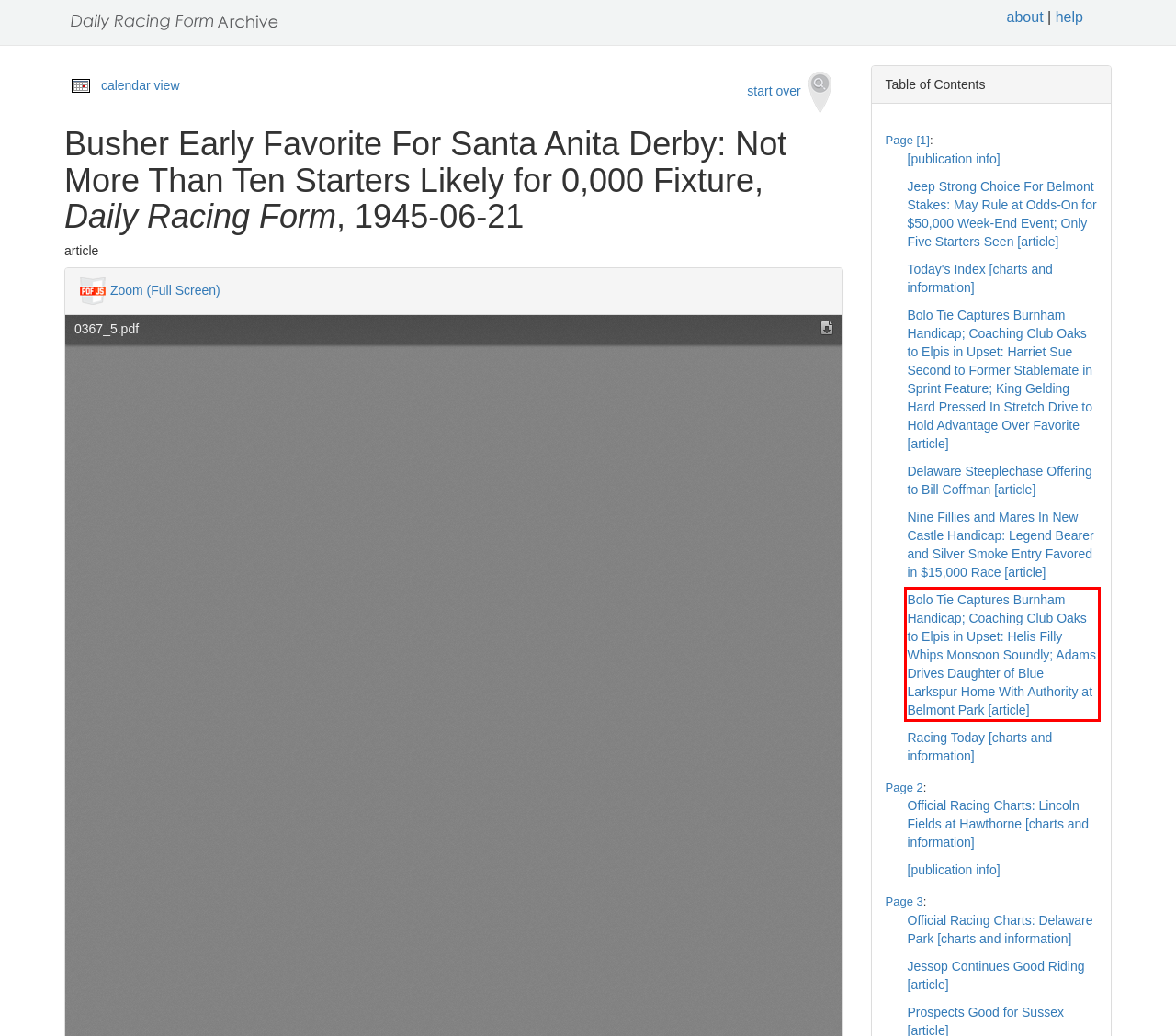Identify and transcribe the text content enclosed by the red bounding box in the given screenshot.

Bolo Tie Captures Burnham Handicap; Coaching Club Oaks to Elpis in Upset: Helis Filly Whips Monsoon Soundly; Adams Drives Daughter of Blue Larkspur Home With Authority at Belmont Park [article]